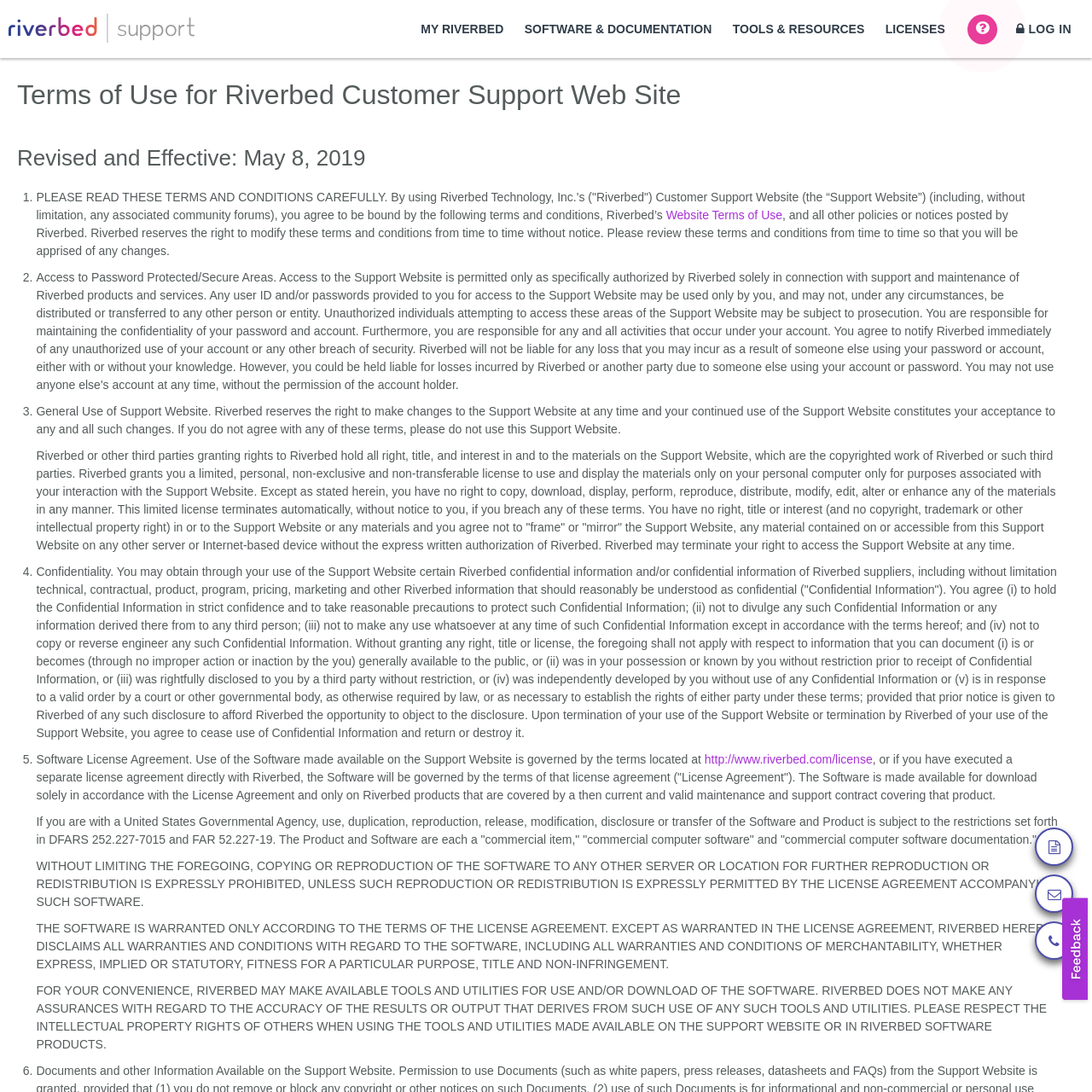What is the purpose of the Support Website? Based on the screenshot, please respond with a single word or phrase.

To provide customer support